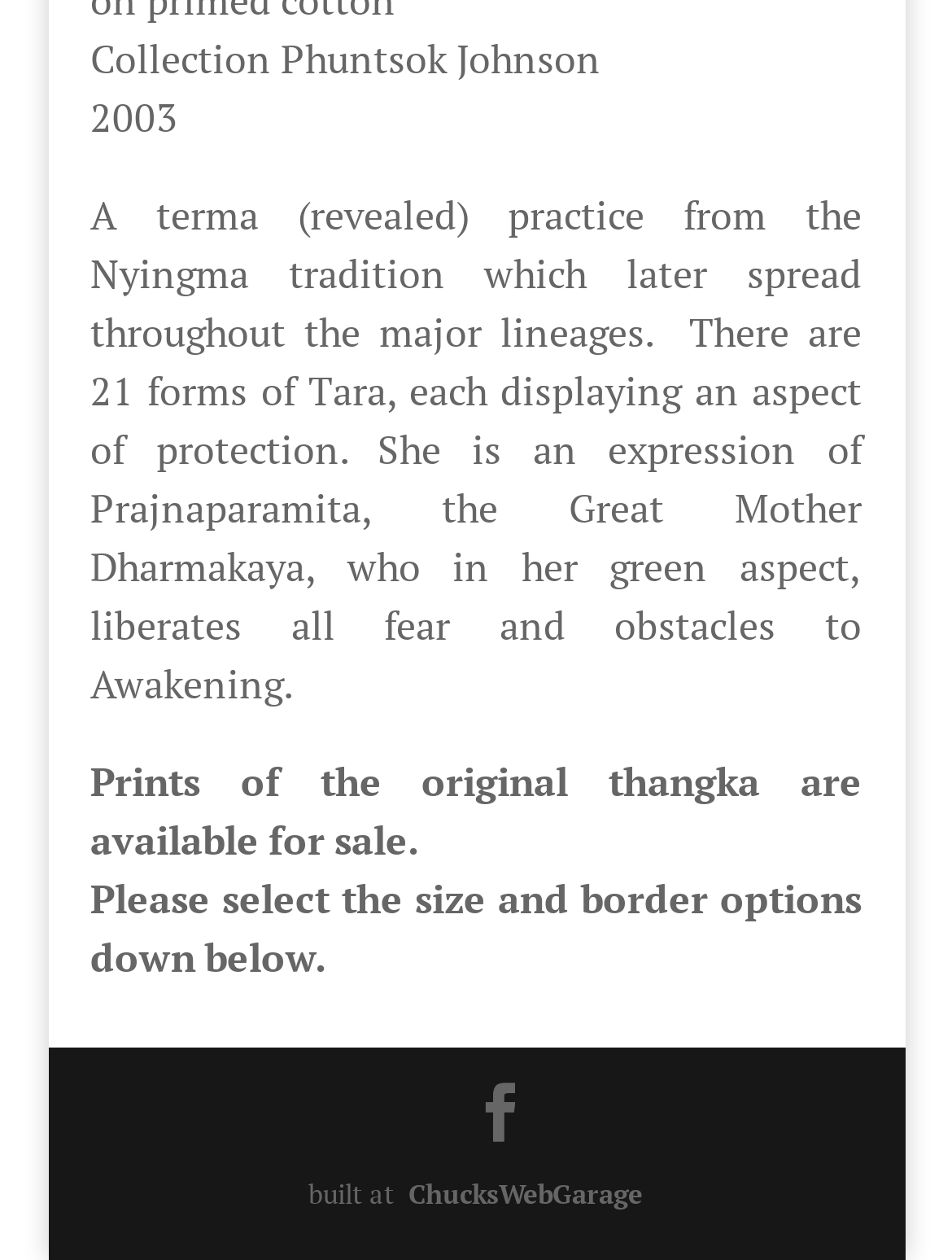Using the provided element description "Facebook", determine the bounding box coordinates of the UI element.

[0.495, 0.86, 0.556, 0.908]